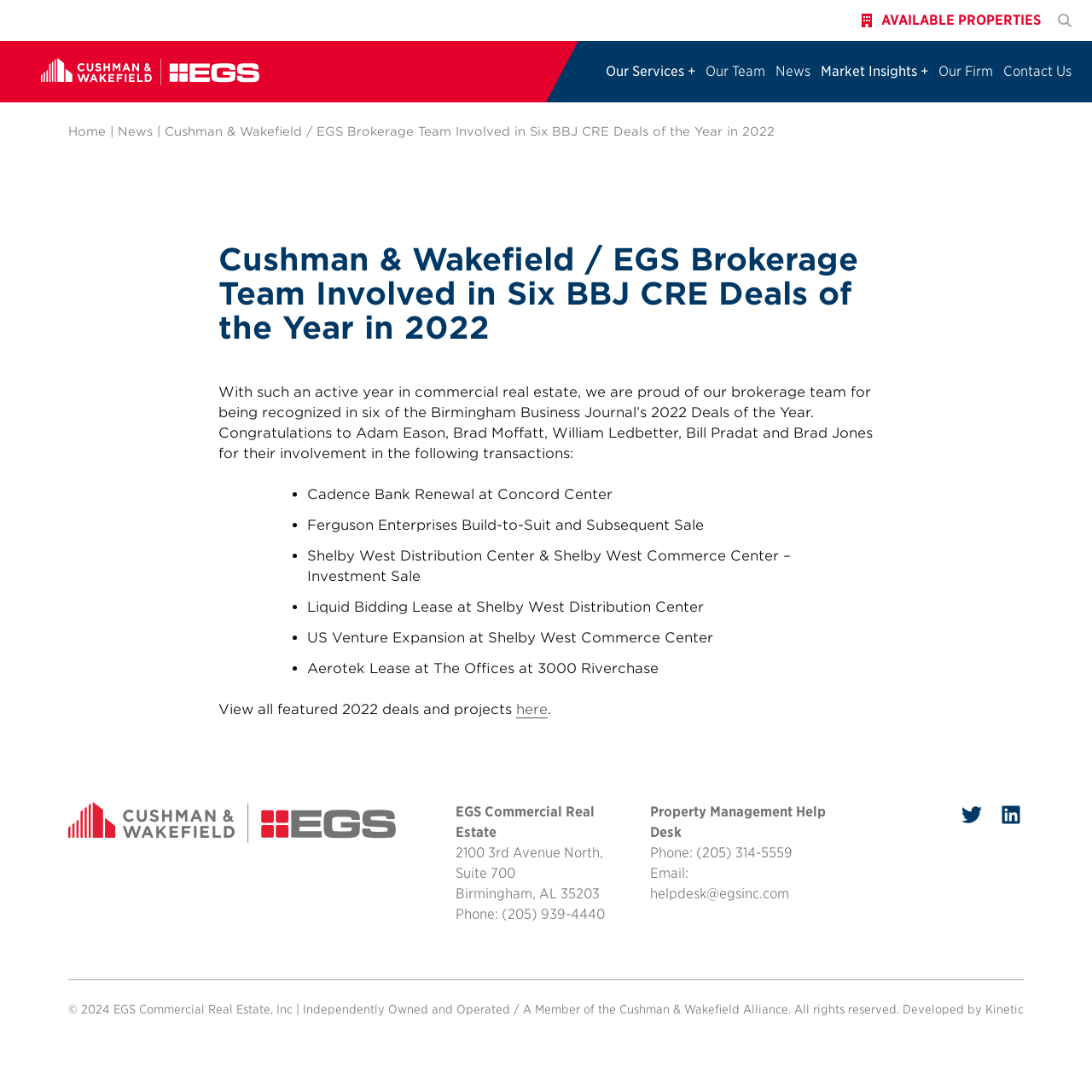Locate the bounding box of the UI element described by: "Rothschilds wakeham enron" in the given webpage screenshot.

None